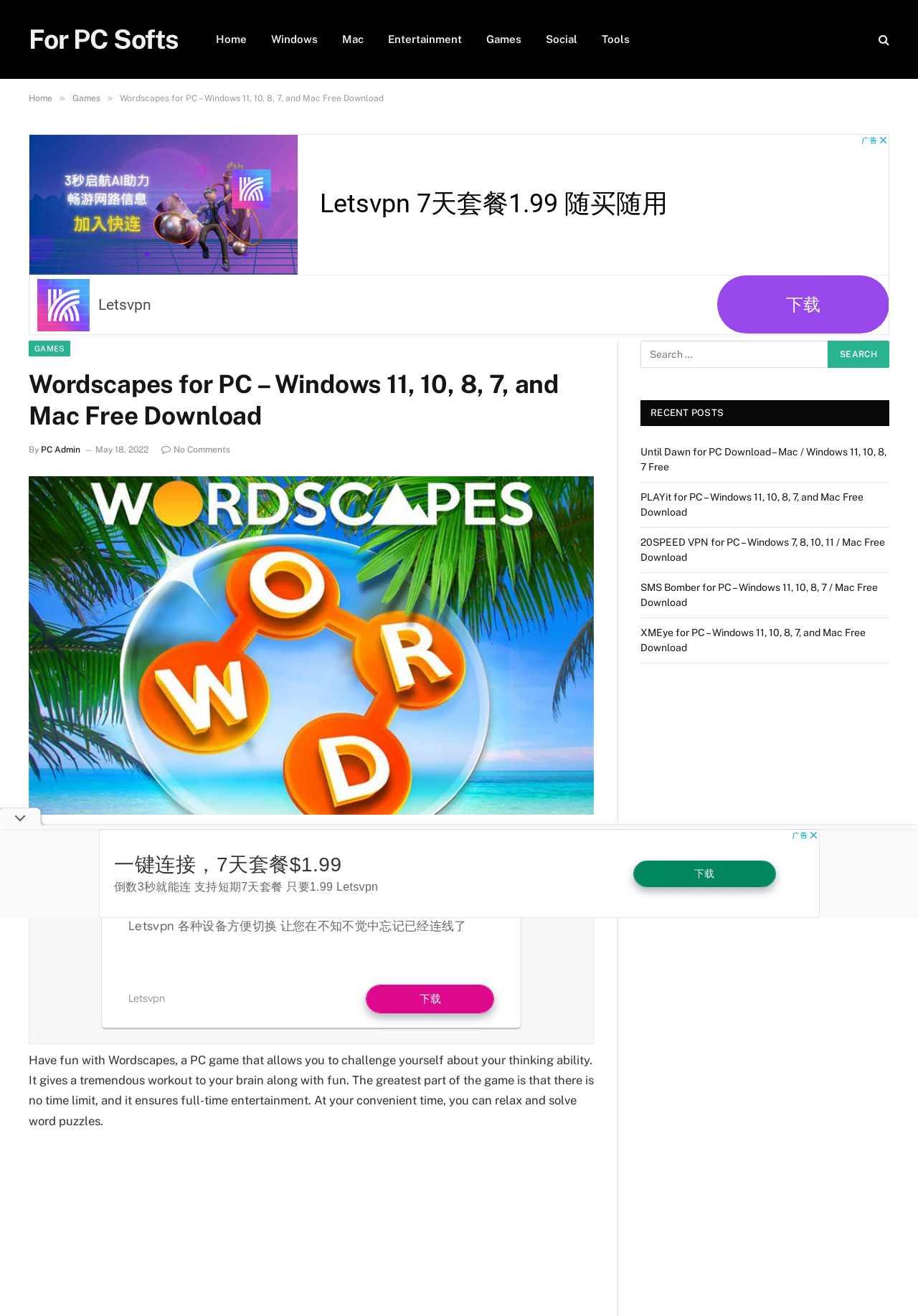Please determine the bounding box coordinates of the section I need to click to accomplish this instruction: "Click on the 'Wordscapes for PC – Windows 11, 10, 8, 7, and Mac Free Download' link".

[0.131, 0.071, 0.418, 0.078]